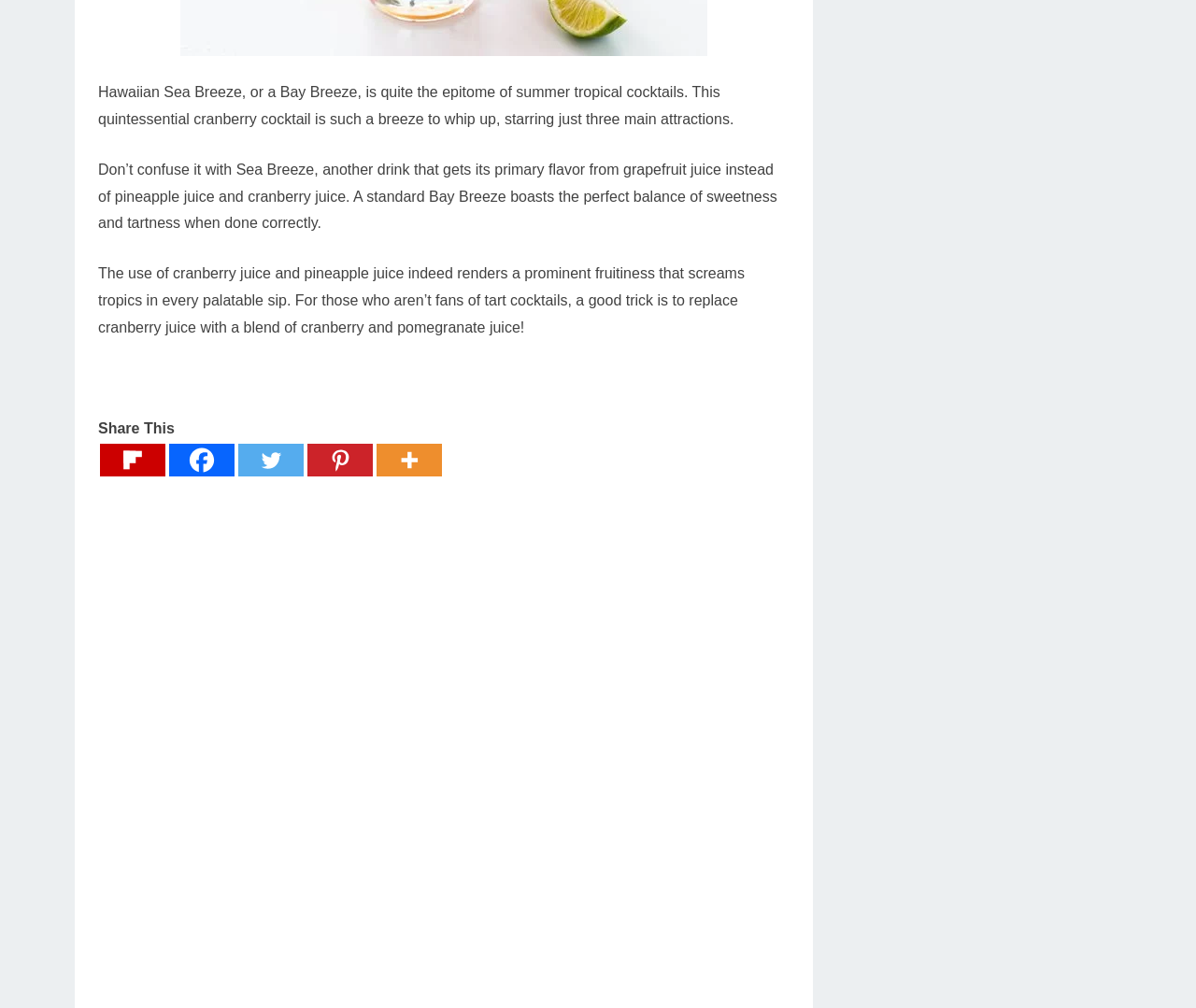Please identify the bounding box coordinates of the clickable element to fulfill the following instruction: "Share on Twitter". The coordinates should be four float numbers between 0 and 1, i.e., [left, top, right, bottom].

[0.199, 0.44, 0.254, 0.472]